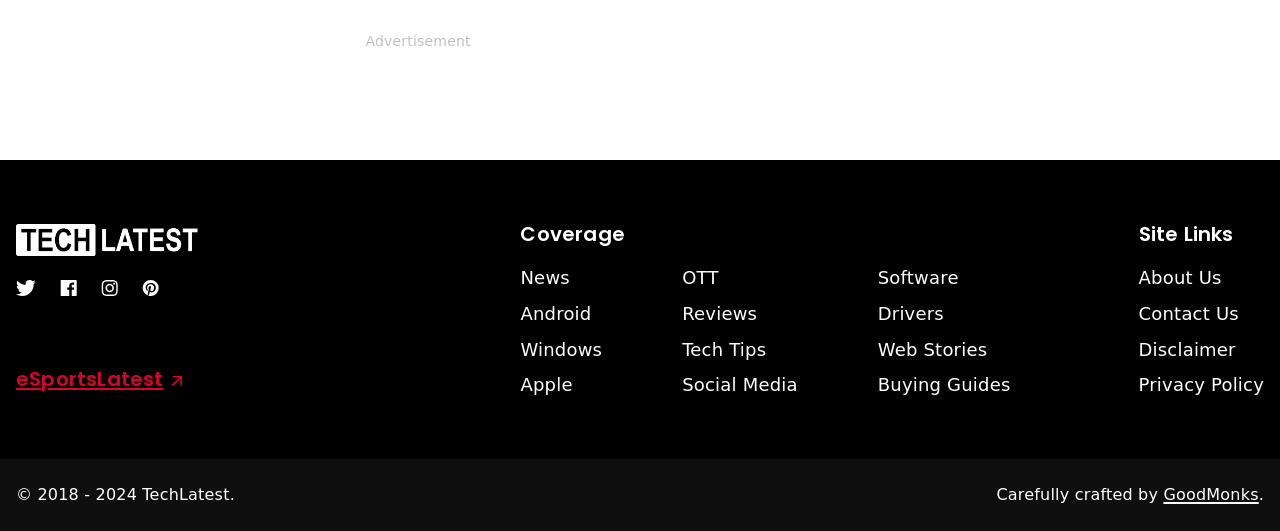What is the section below Coverage?
Provide an in-depth and detailed answer to the question.

Below the 'Coverage' section, there is another section labeled as 'Site Links', which contains links to pages such as 'About Us', 'Contact Us', 'Disclaimer', and 'Privacy Policy'.